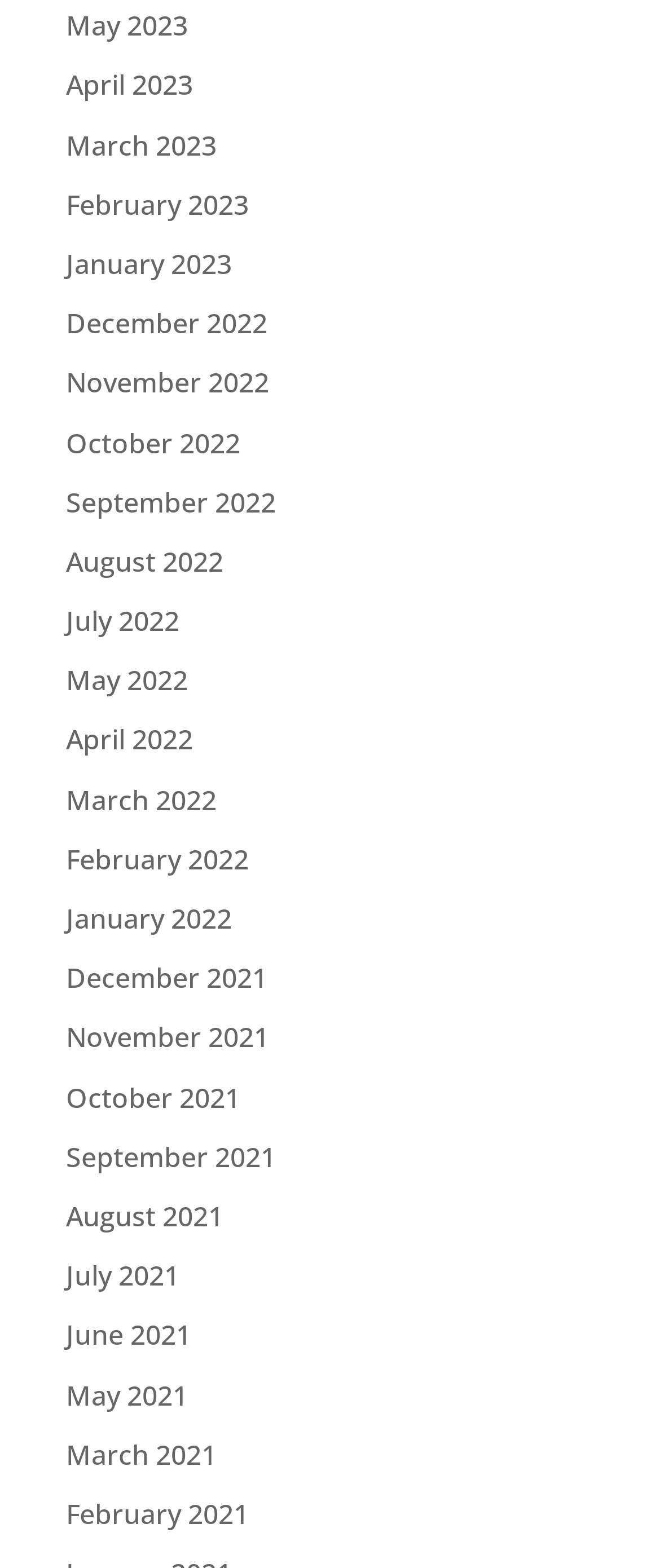Are the months listed in chronological order?
Give a comprehensive and detailed explanation for the question.

By examining the links on the webpage, I can see that the months are listed in chronological order, with the earliest month (May 2021) at the bottom and the latest month (May 2023) at the top.